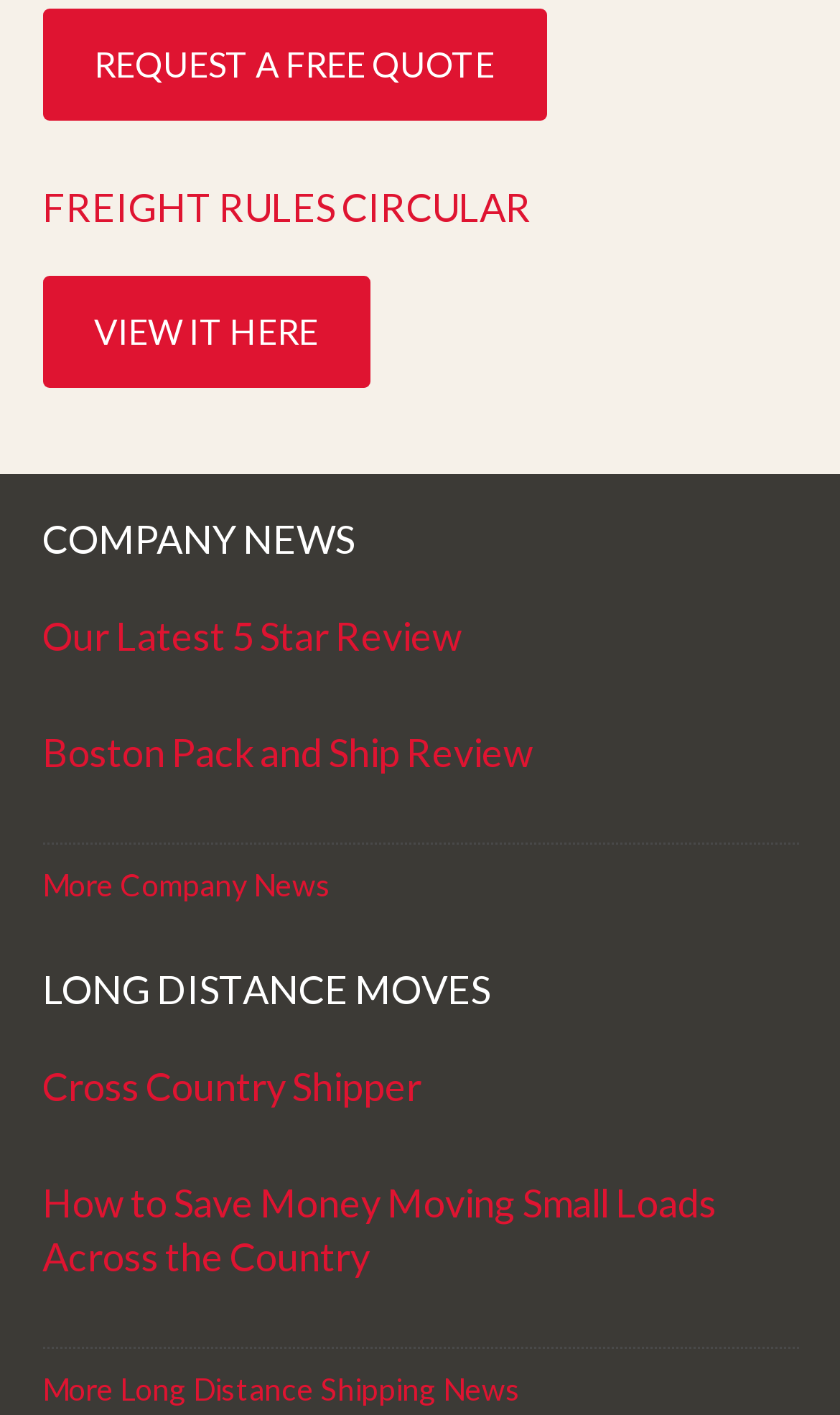Please determine the bounding box coordinates of the element's region to click for the following instruction: "Explore more company news".

[0.05, 0.612, 0.394, 0.638]